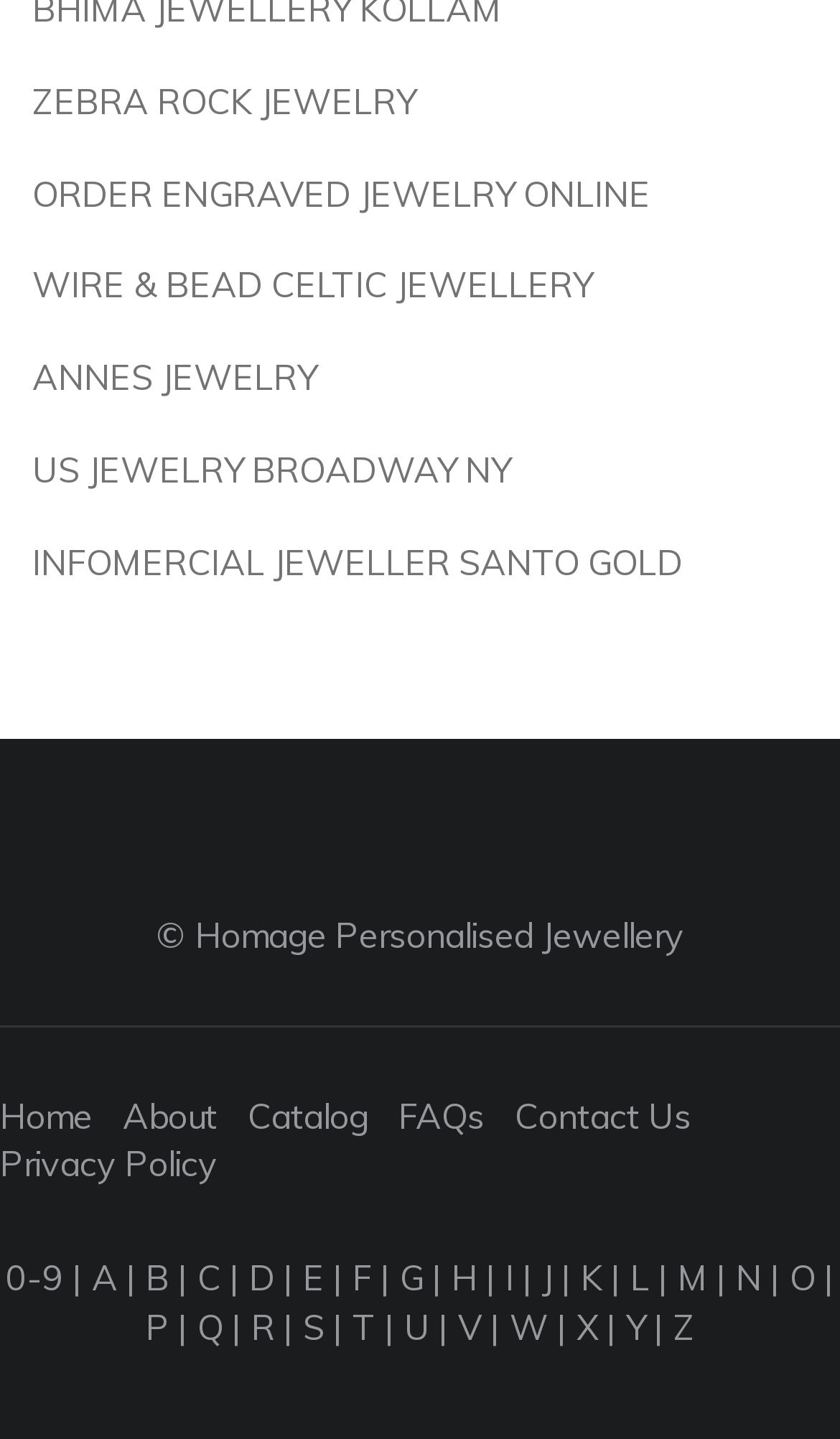Identify the bounding box coordinates of the element that should be clicked to fulfill this task: "Contact Us". The coordinates should be provided as four float numbers between 0 and 1, i.e., [left, top, right, bottom].

[0.613, 0.76, 0.823, 0.79]